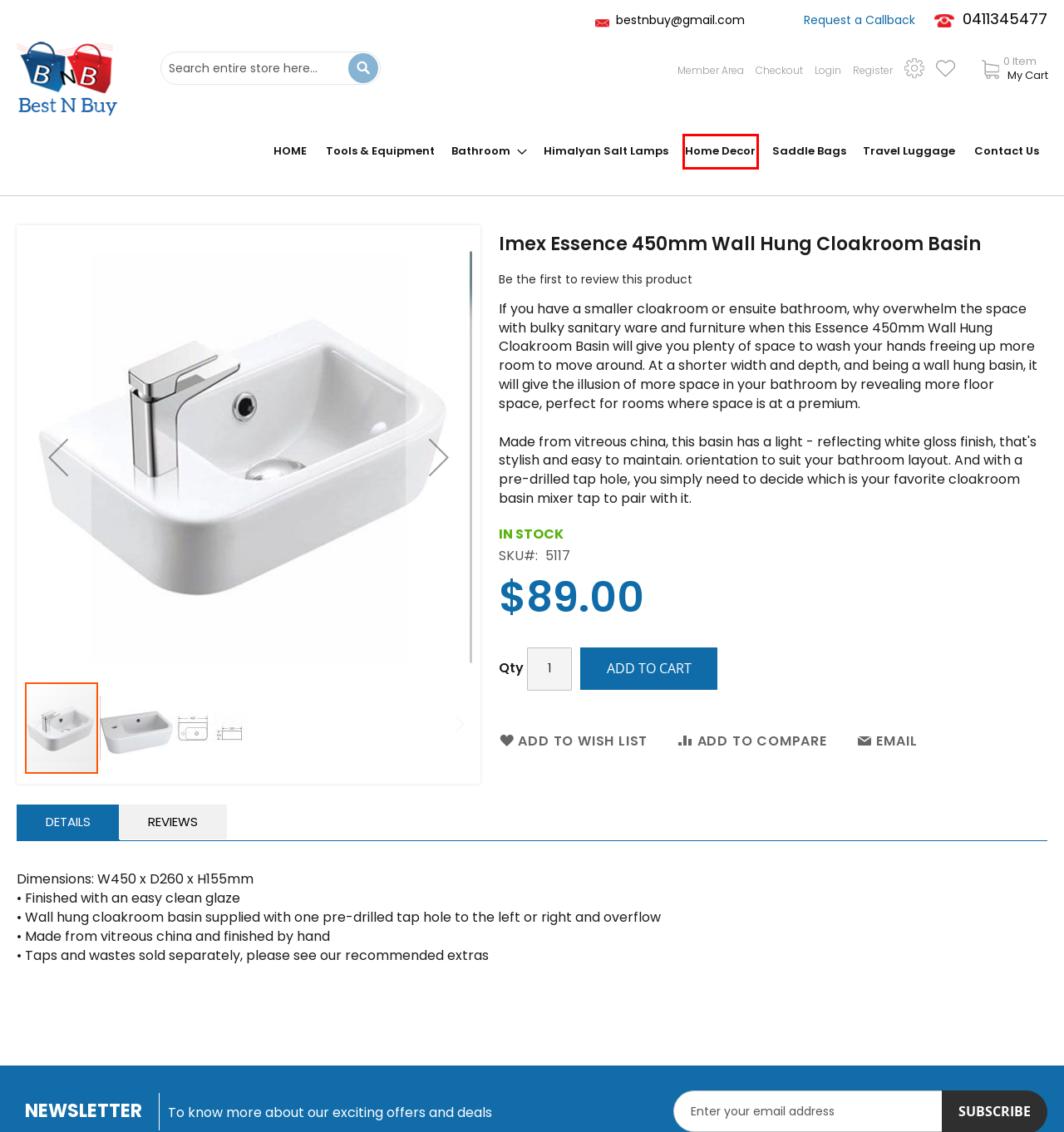Inspect the screenshot of a webpage with a red rectangle bounding box. Identify the webpage description that best corresponds to the new webpage after clicking the element inside the bounding box. Here are the candidates:
A. Contact Us
B. Himalayan Salt Lamps Melbourne – Buy Himalayan Salt Lamps Online, Best n Buy
C. Bathroom Supplies Melbourne - Buy Discount Bathroom Vanities - Best N Buy
D. Engine Crane – Hydraulic Car Engine Hoist for Sale Melbourne
E. Customer Login
F. Create New Customer Account
G. Shopping Cart
H. Home Decor Melbourne – Home Decor Accessories & Artificial Plants

H